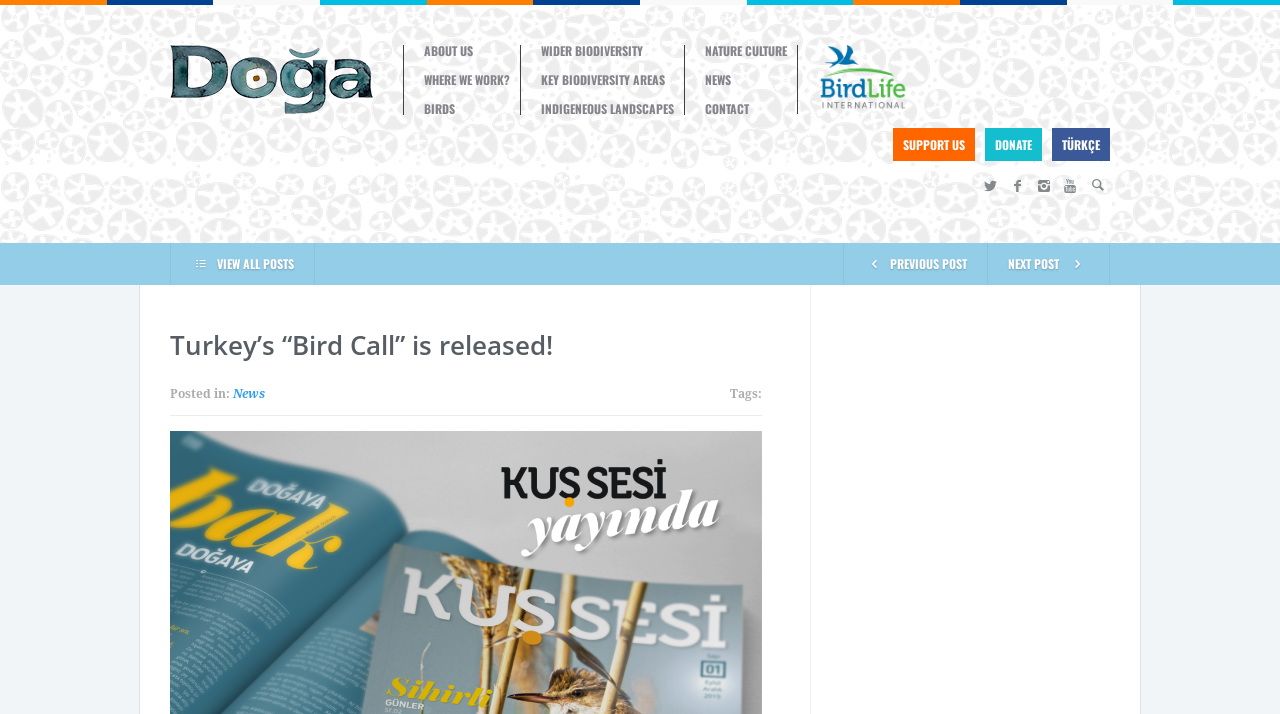Please locate the bounding box coordinates of the region I need to click to follow this instruction: "View all posts".

[0.133, 0.341, 0.246, 0.399]